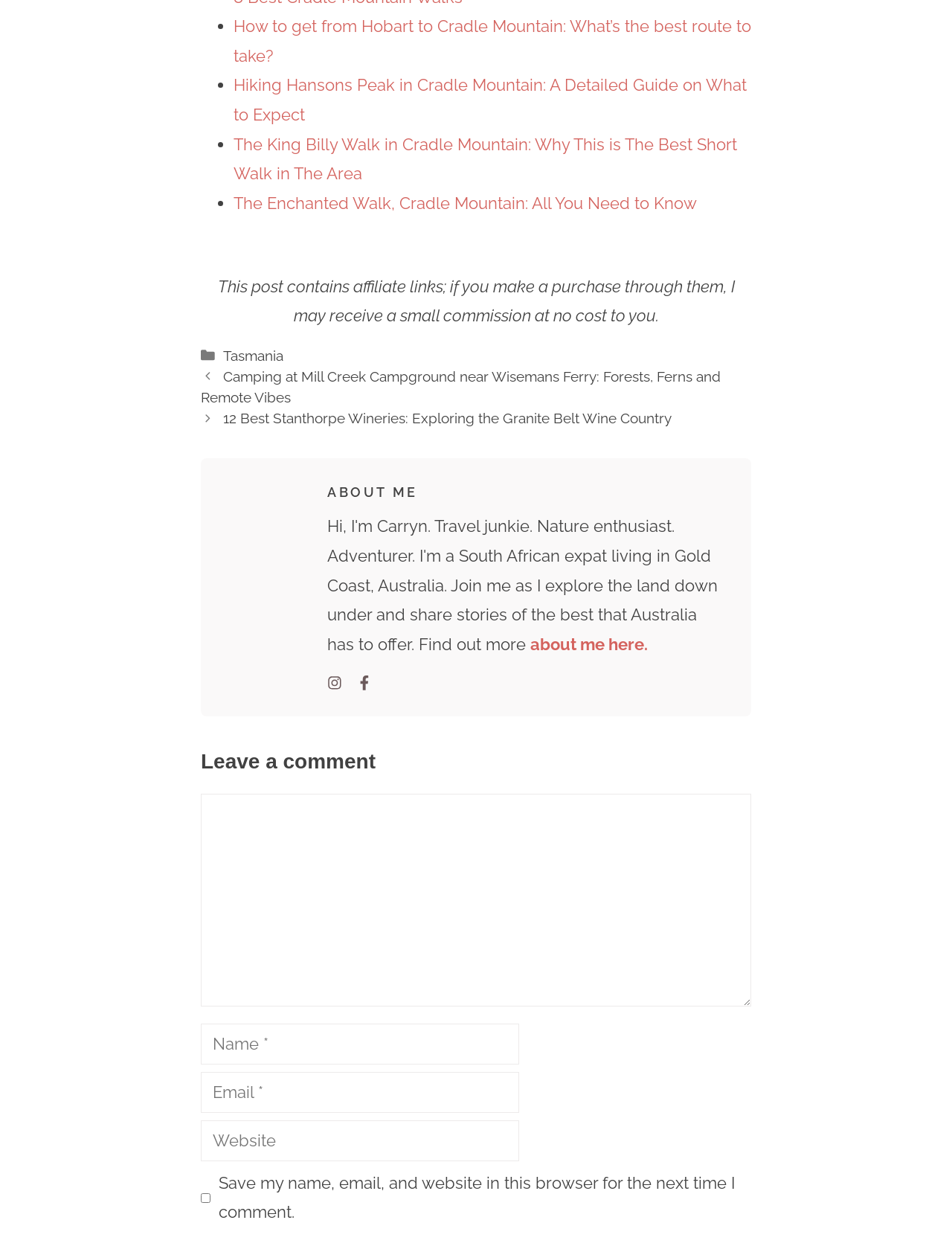Extract the bounding box coordinates of the UI element described: "parent_node: Comment name="url" placeholder="Website"". Provide the coordinates in the format [left, top, right, bottom] with values ranging from 0 to 1.

[0.211, 0.895, 0.545, 0.927]